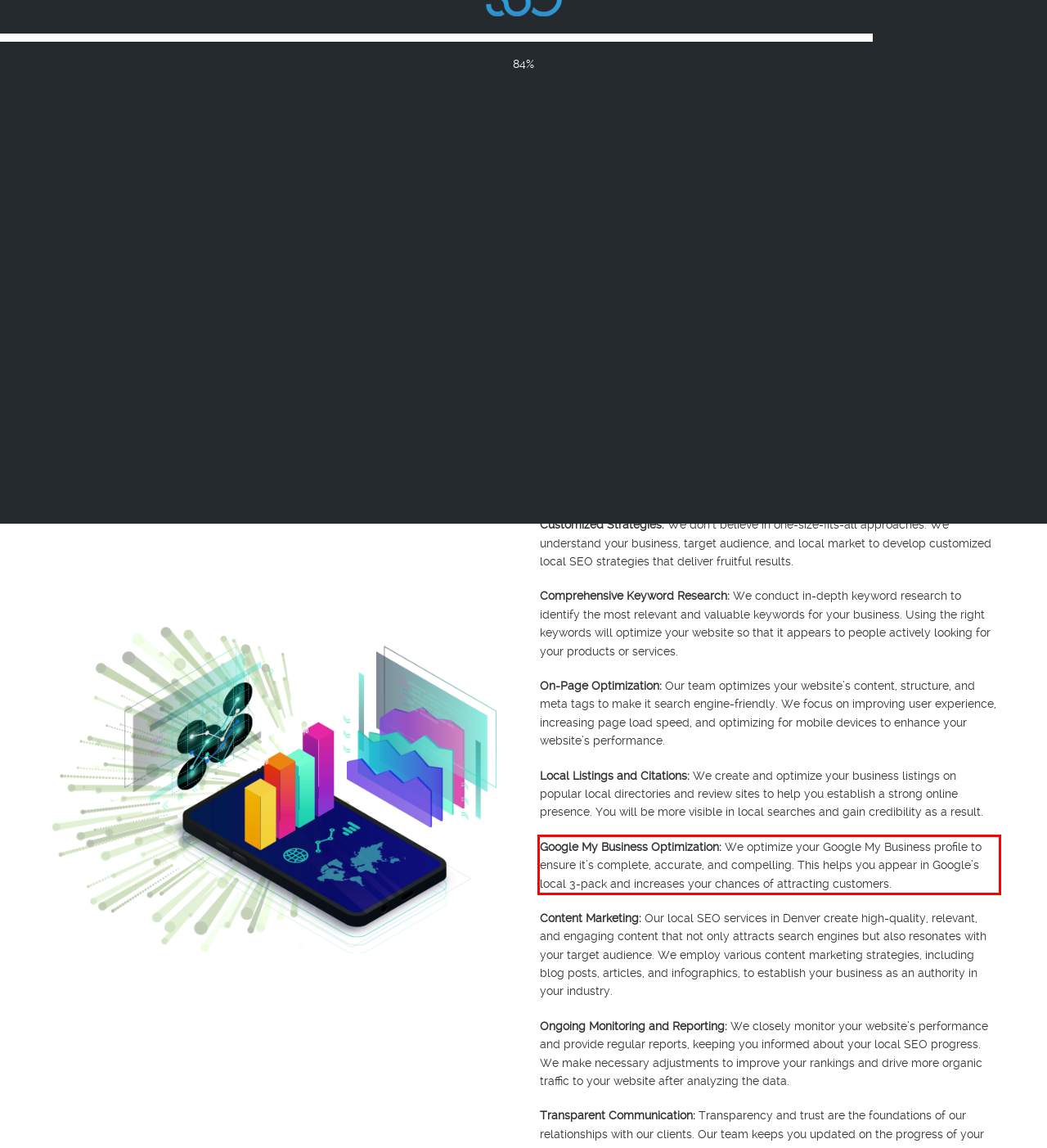Analyze the webpage screenshot and use OCR to recognize the text content in the red bounding box.

Google My Business Optimization: We optimize your Google My Business profile to ensure it’s complete, accurate, and compelling. This helps you appear in Google’s local 3-pack and increases your chances of attracting customers.